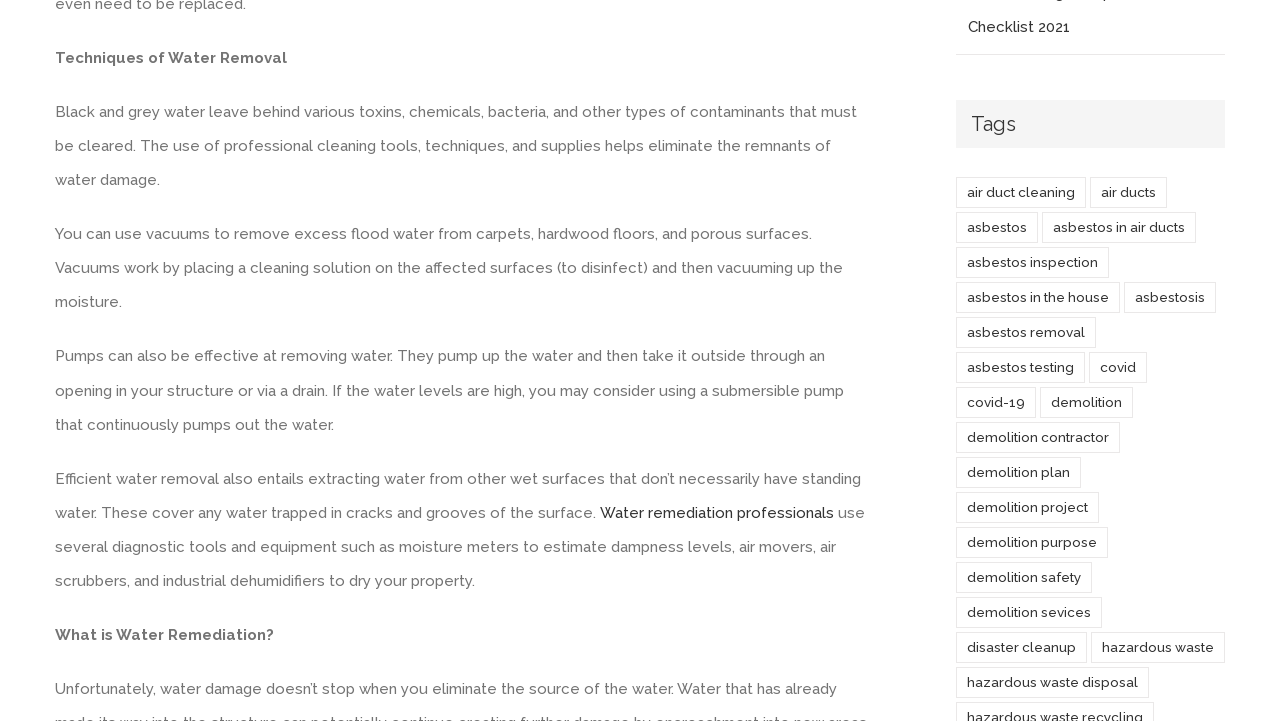Identify the bounding box coordinates necessary to click and complete the given instruction: "Click on 'Water remediation professionals'".

[0.469, 0.699, 0.652, 0.724]